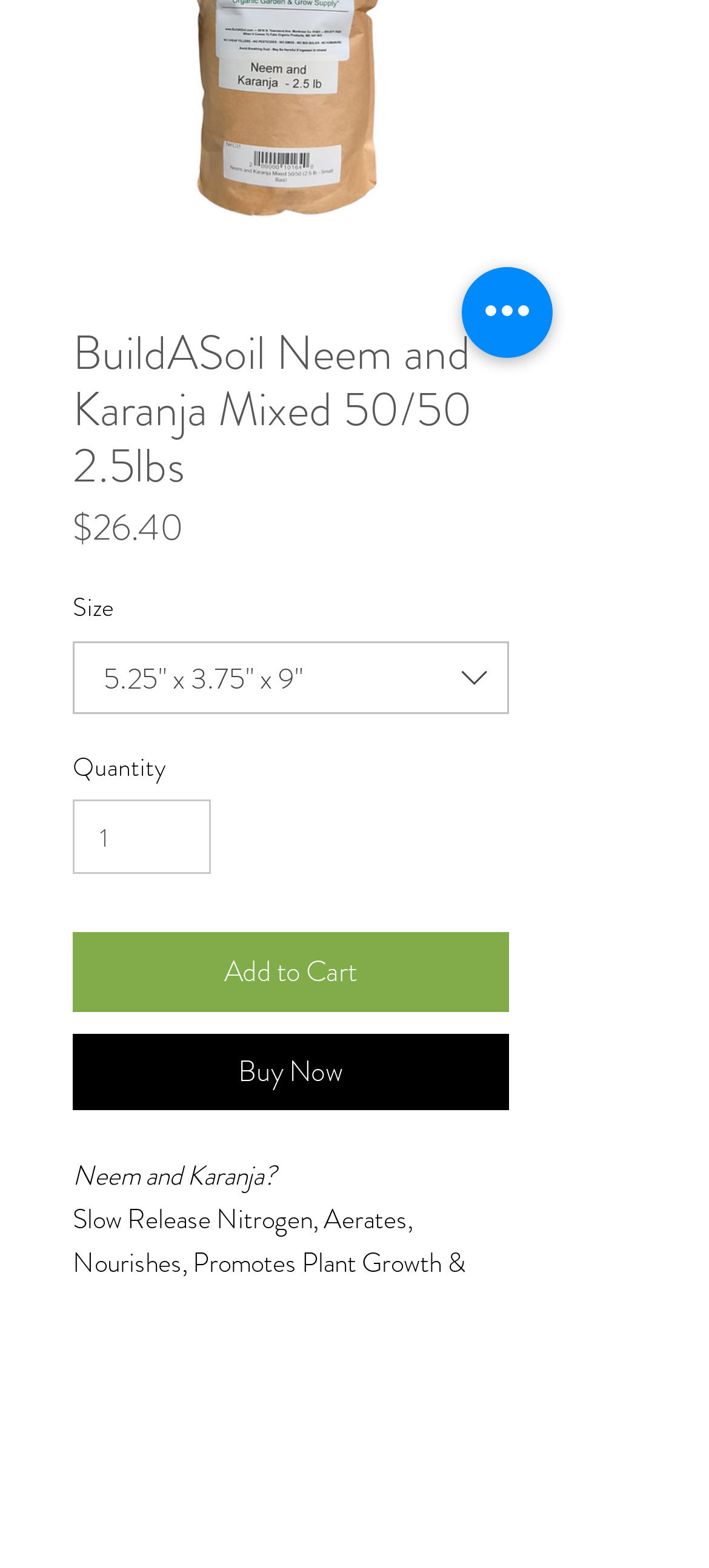Given the element description: "Add to Cart", predict the bounding box coordinates of the UI element it refers to, using four float numbers between 0 and 1, i.e., [left, top, right, bottom].

[0.103, 0.594, 0.718, 0.645]